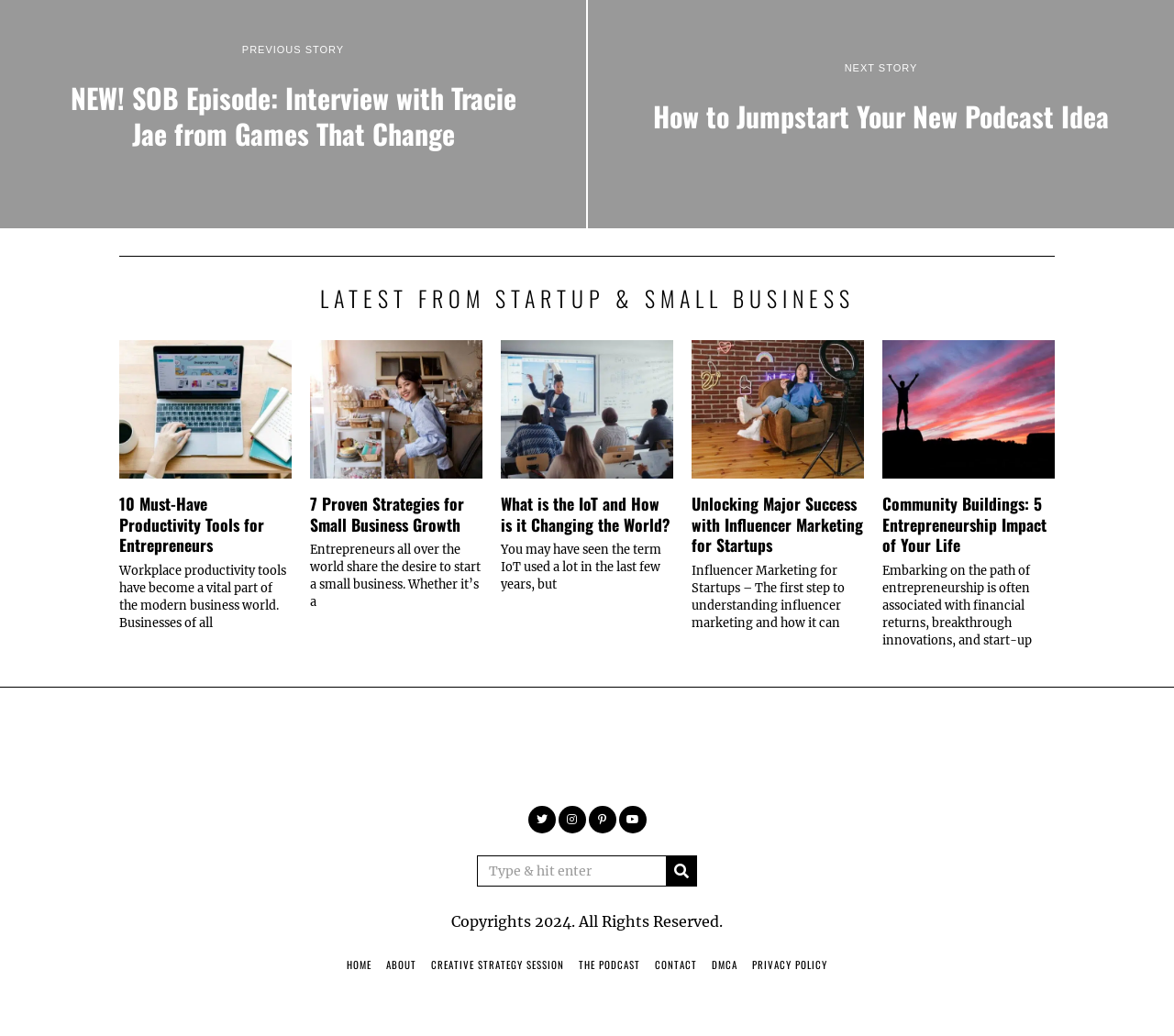Please specify the coordinates of the bounding box for the element that should be clicked to carry out this instruction: "Click the 'NEXT STORY' button". The coordinates must be four float numbers between 0 and 1, formatted as [left, top, right, bottom].

[0.719, 0.06, 0.782, 0.071]